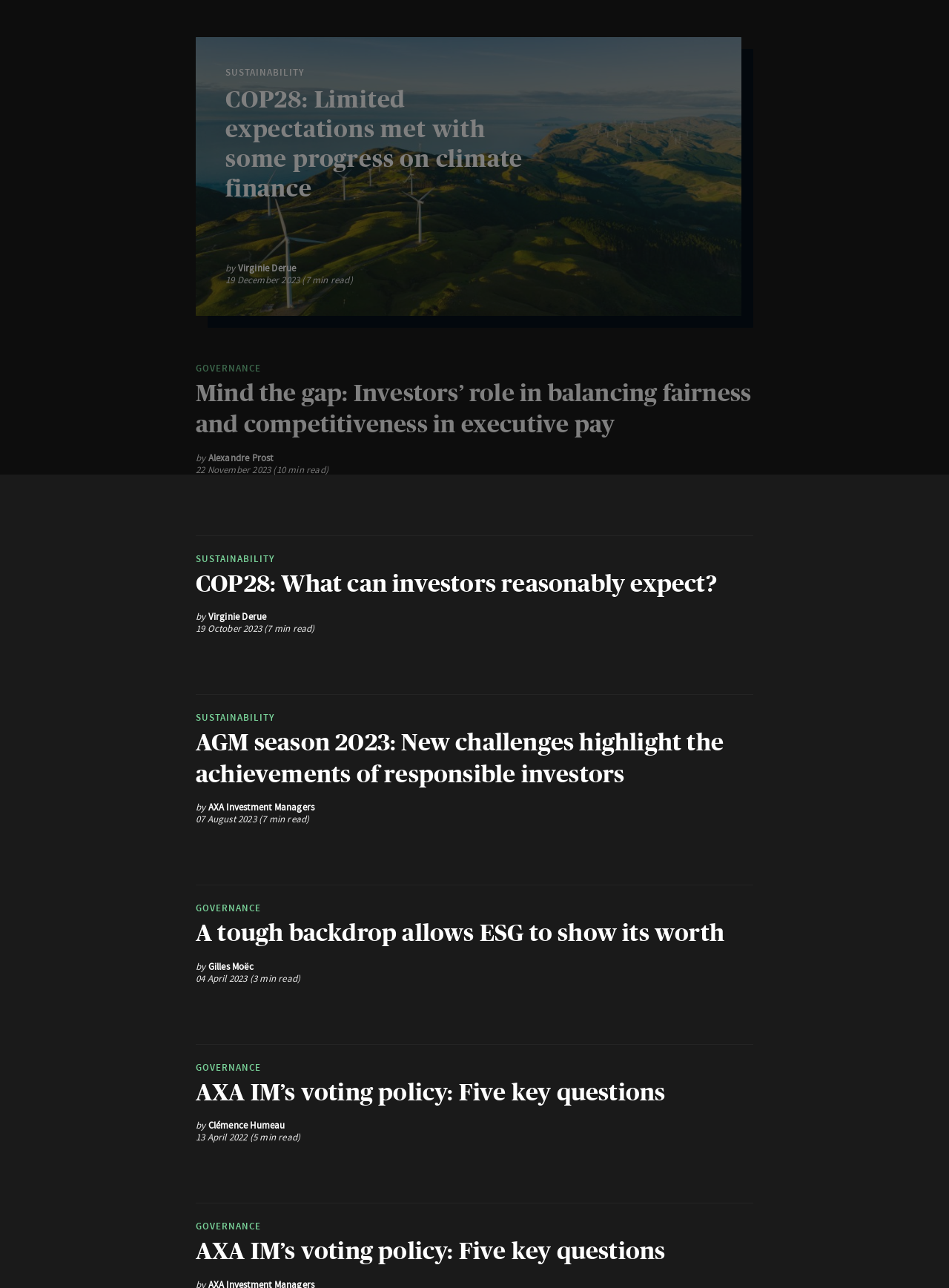Using the element description provided, determine the bounding box coordinates in the format (top-left x, top-left y, bottom-right x, bottom-right y). Ensure that all values are floating point numbers between 0 and 1. Element description: Sustainability

[0.206, 0.528, 0.794, 0.537]